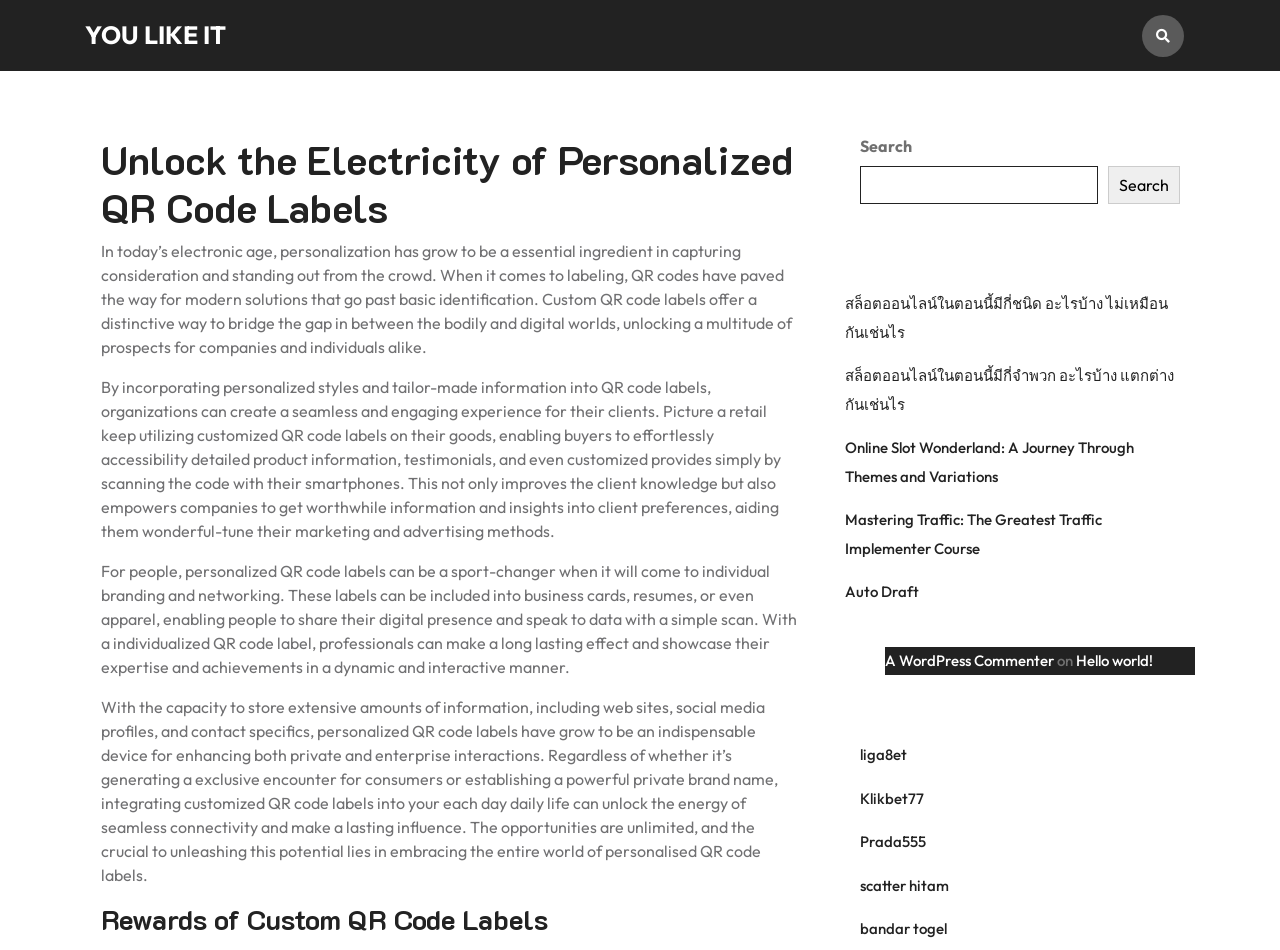Can you look at the image and give a comprehensive answer to the question:
What is the main topic of this webpage?

Based on the heading 'Unlock the Electricity of Personalized QR Code Labels' and the content of the webpage, it is clear that the main topic is about personalized QR code labels and their benefits.